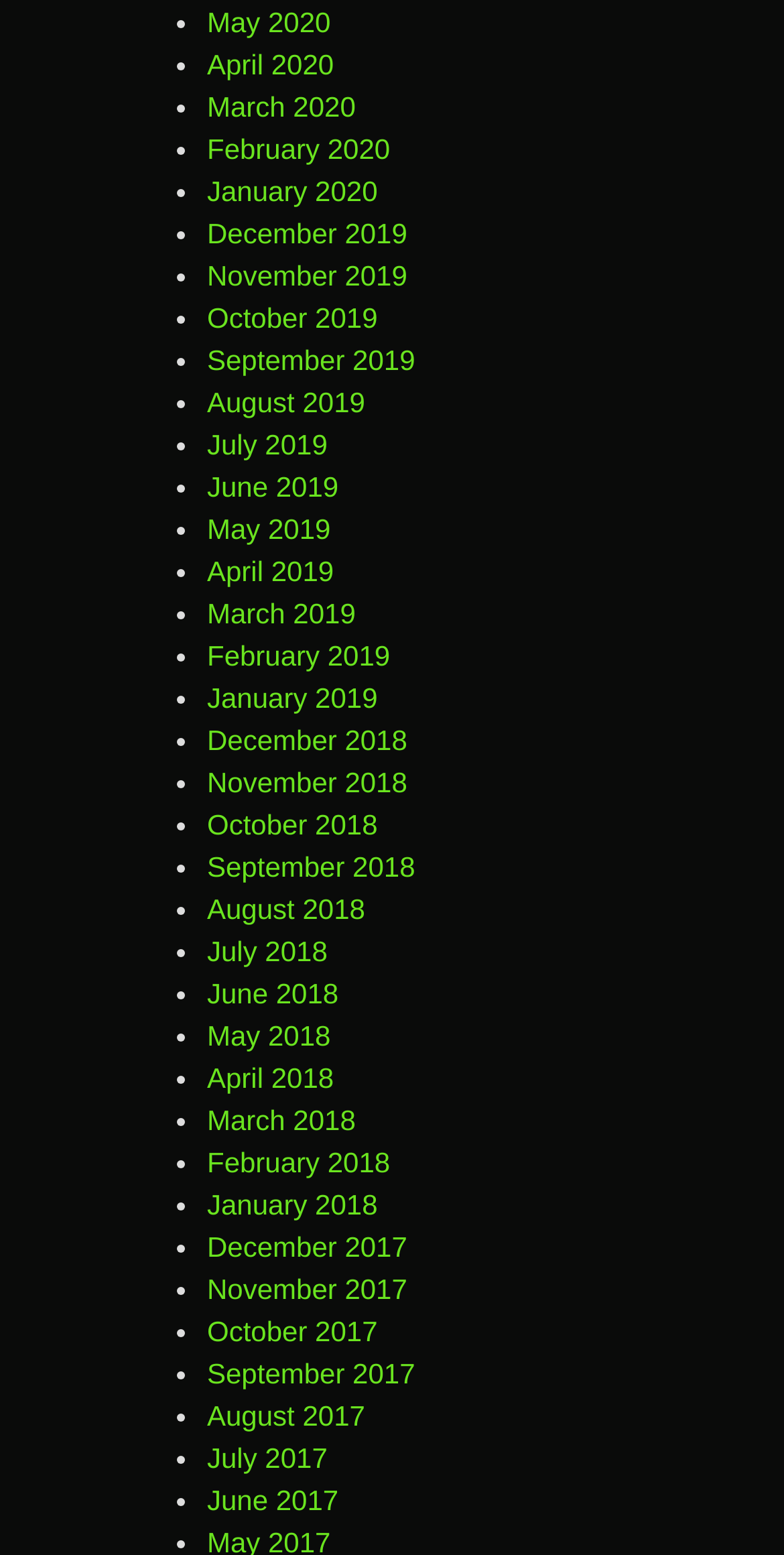Please provide a short answer using a single word or phrase for the question:
How many months are listed in total?

24